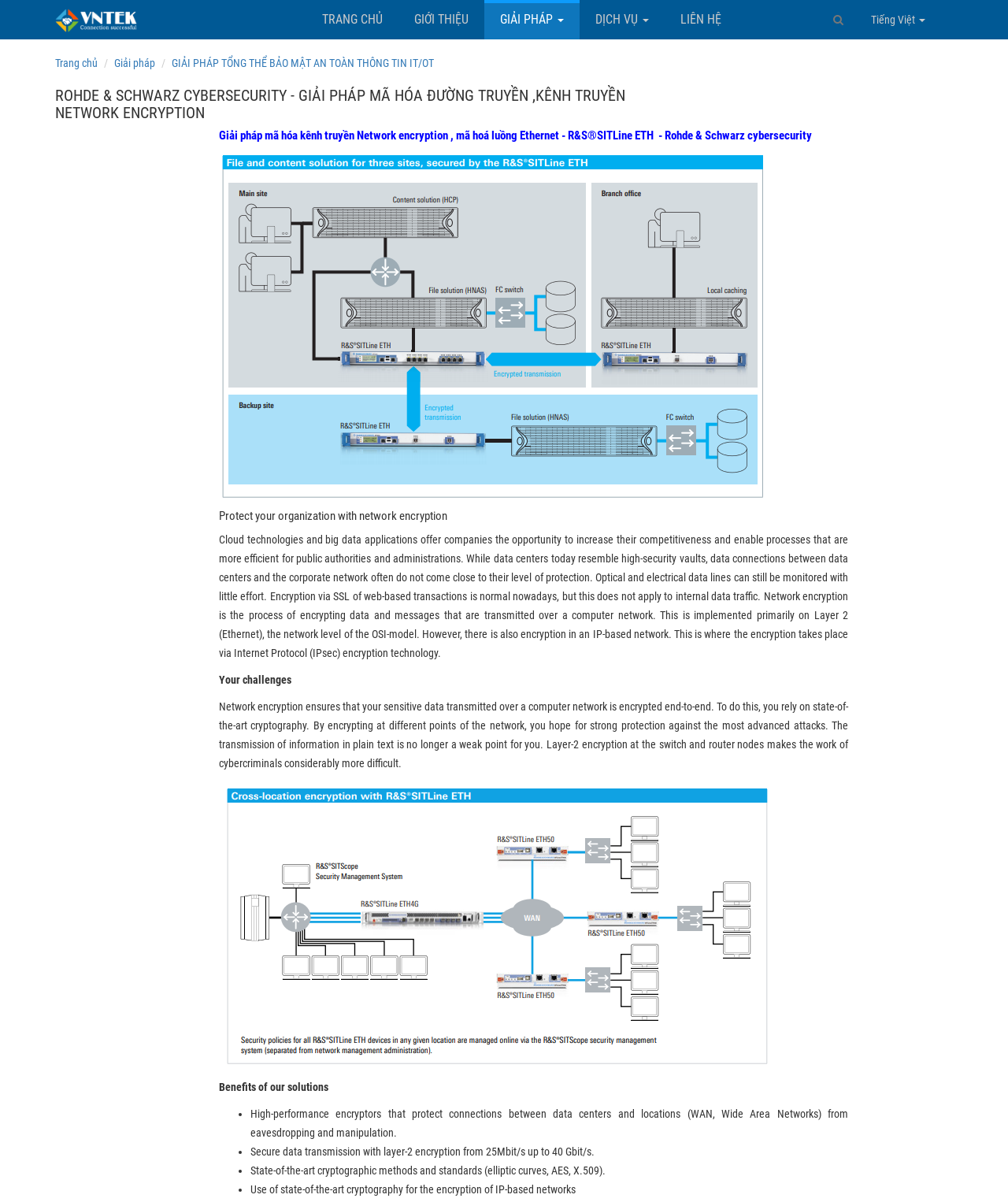What is the purpose of network encryption?
Please provide a single word or phrase based on the screenshot.

Protect sensitive data